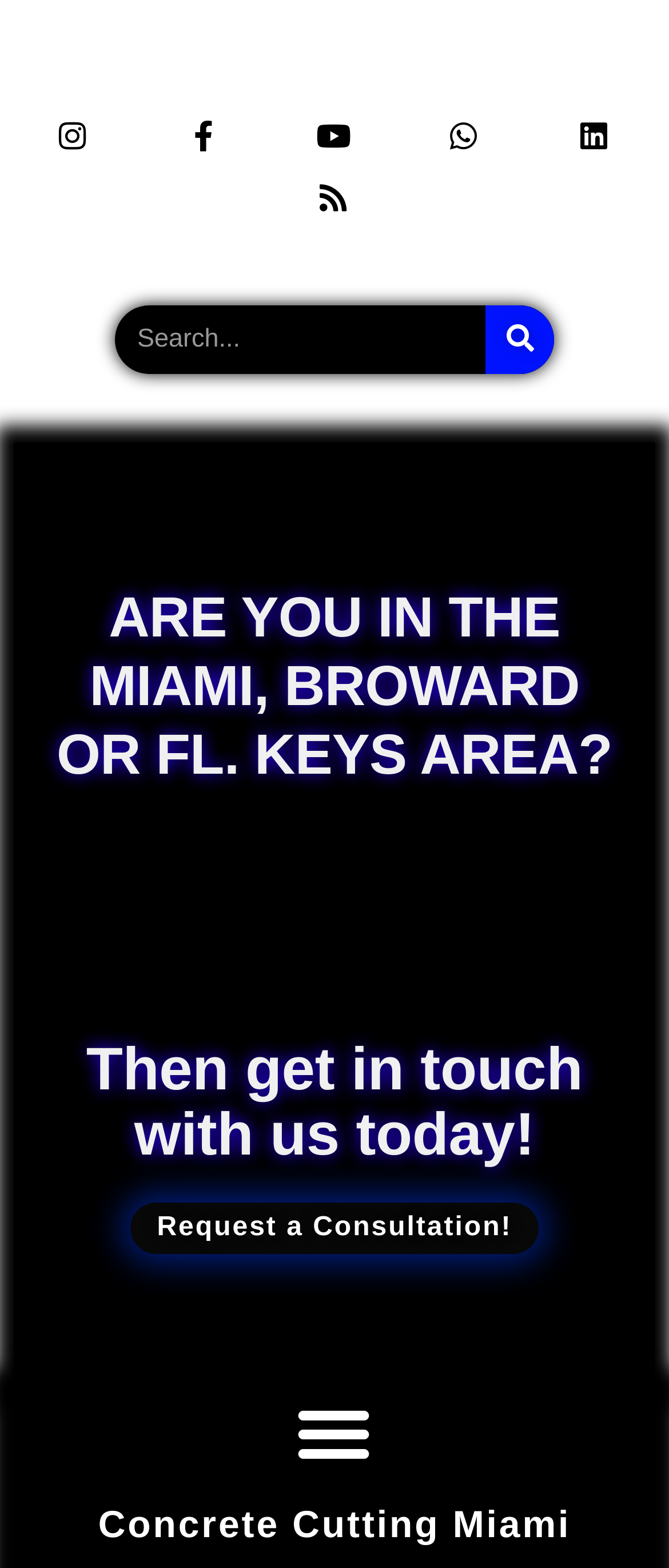Find and indicate the bounding box coordinates of the region you should select to follow the given instruction: "Follow us on Instagram".

[0.064, 0.066, 0.156, 0.106]